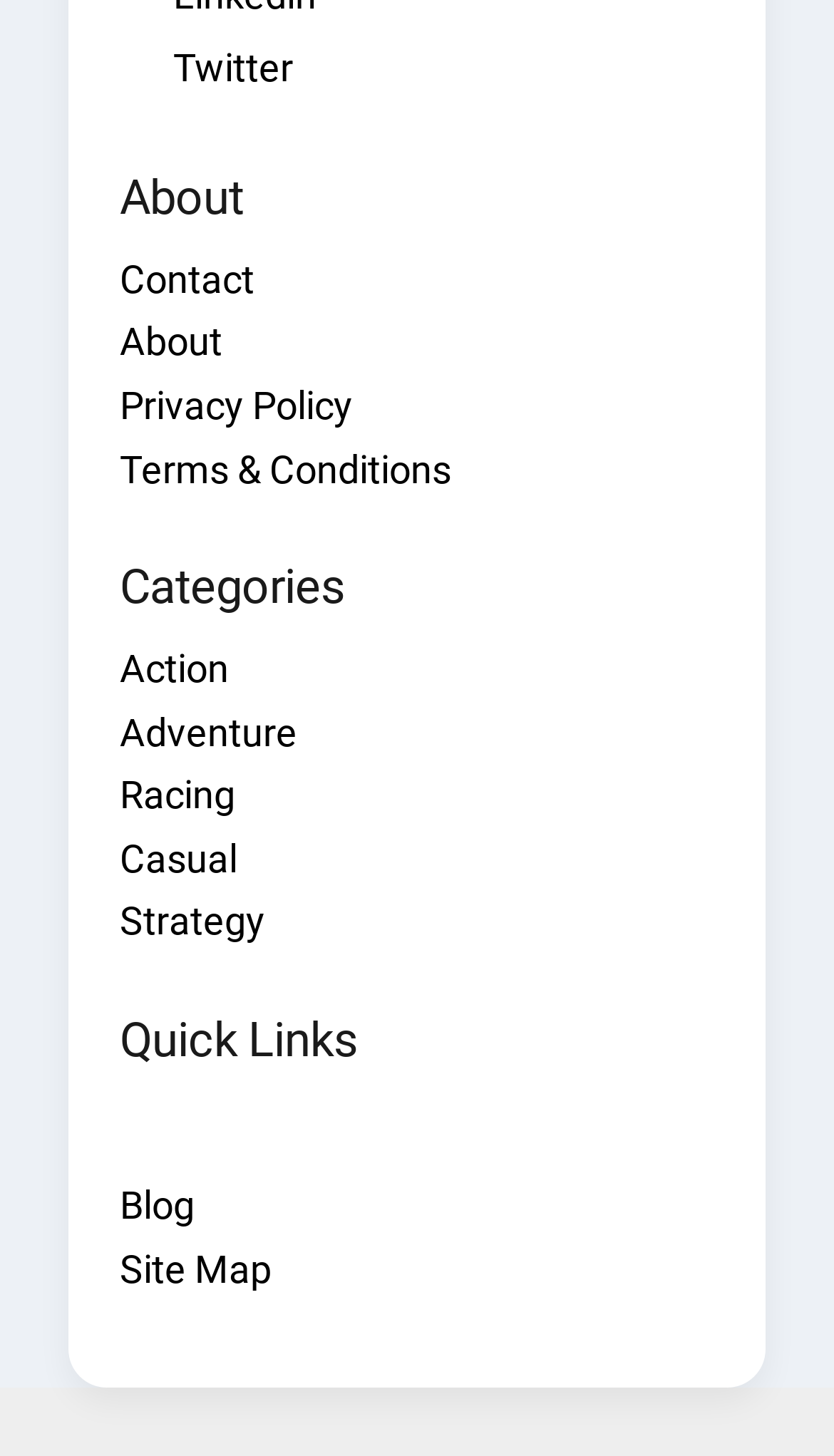What is the last quick link listed?
Refer to the image and give a detailed answer to the query.

The last quick link listed is 'Site Map', which is indicated by the link element with the text 'Site Map' at the bottom of the 'Quick Links' section.